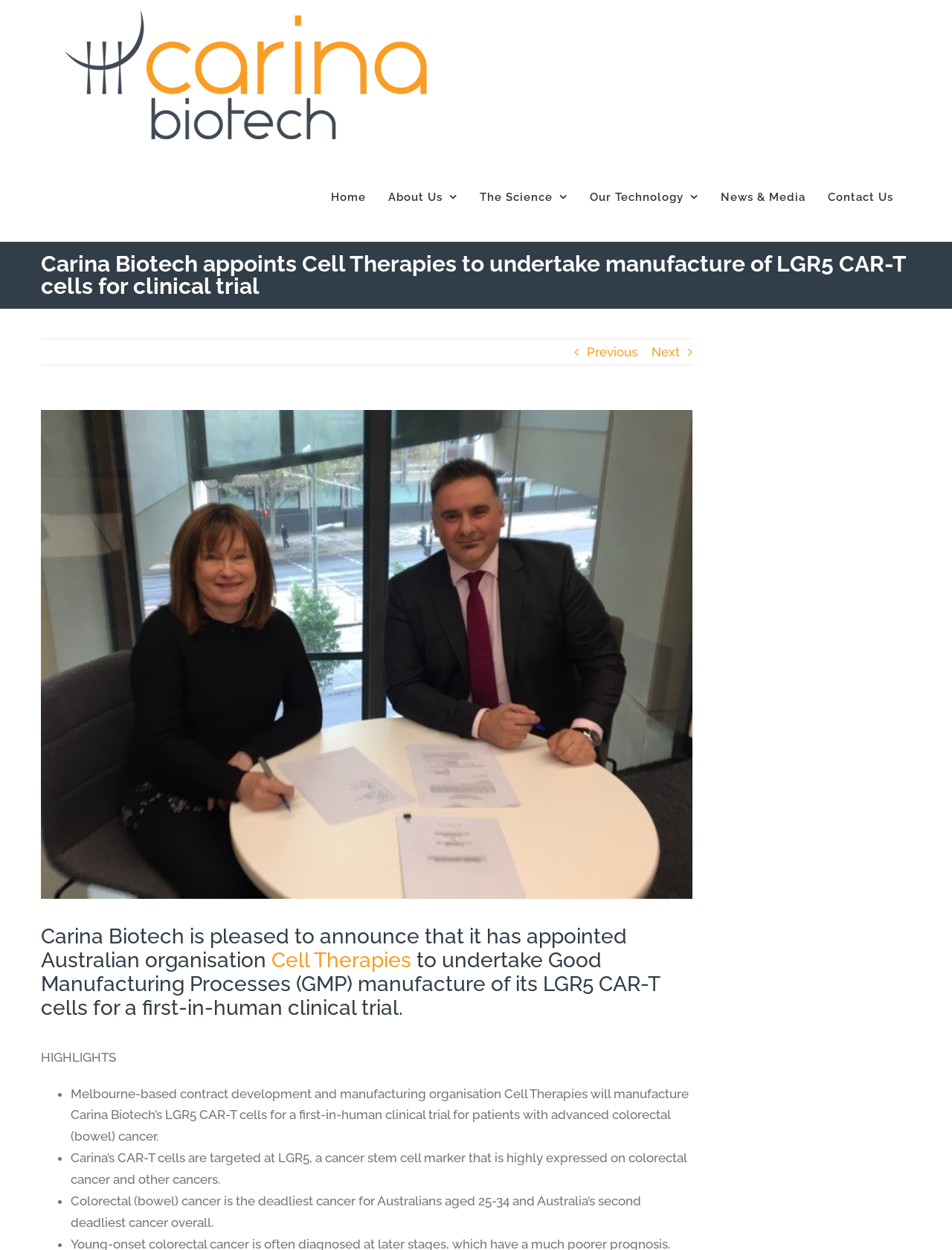Find the bounding box coordinates of the element you need to click on to perform this action: 'Click the Carina Biotech Logo'. The coordinates should be represented by four float values between 0 and 1, in the format [left, top, right, bottom].

[0.062, 0.005, 0.452, 0.115]